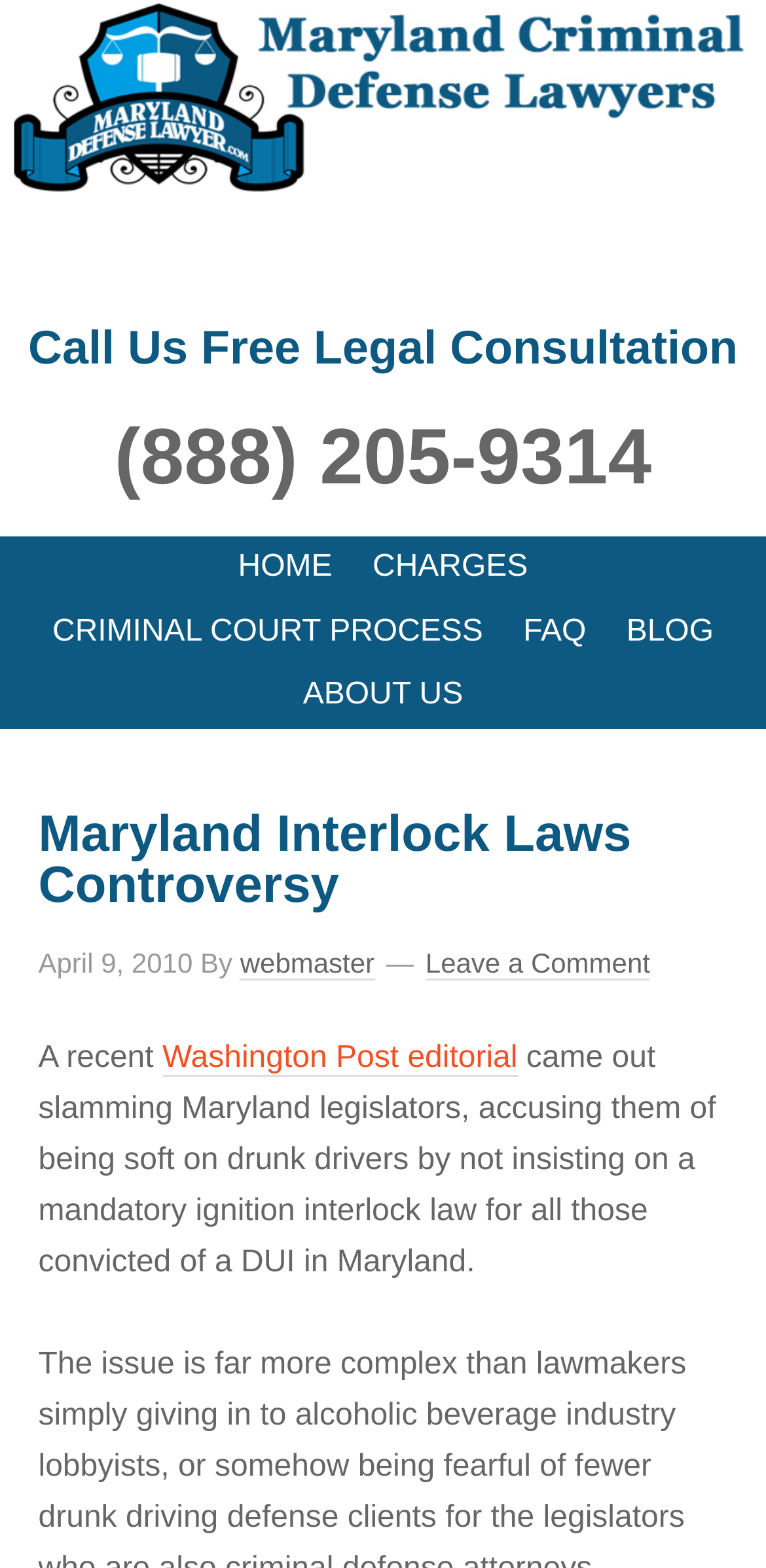Utilize the details in the image to give a detailed response to the question: Who wrote the article on Maryland Interlock Laws?

I found the author of the article by looking at the link element with the text 'webmaster', which is located near the date 'April 9, 2010' and the article title 'Maryland Interlock Laws Controversy'. This suggests that the webmaster is the author of the article.